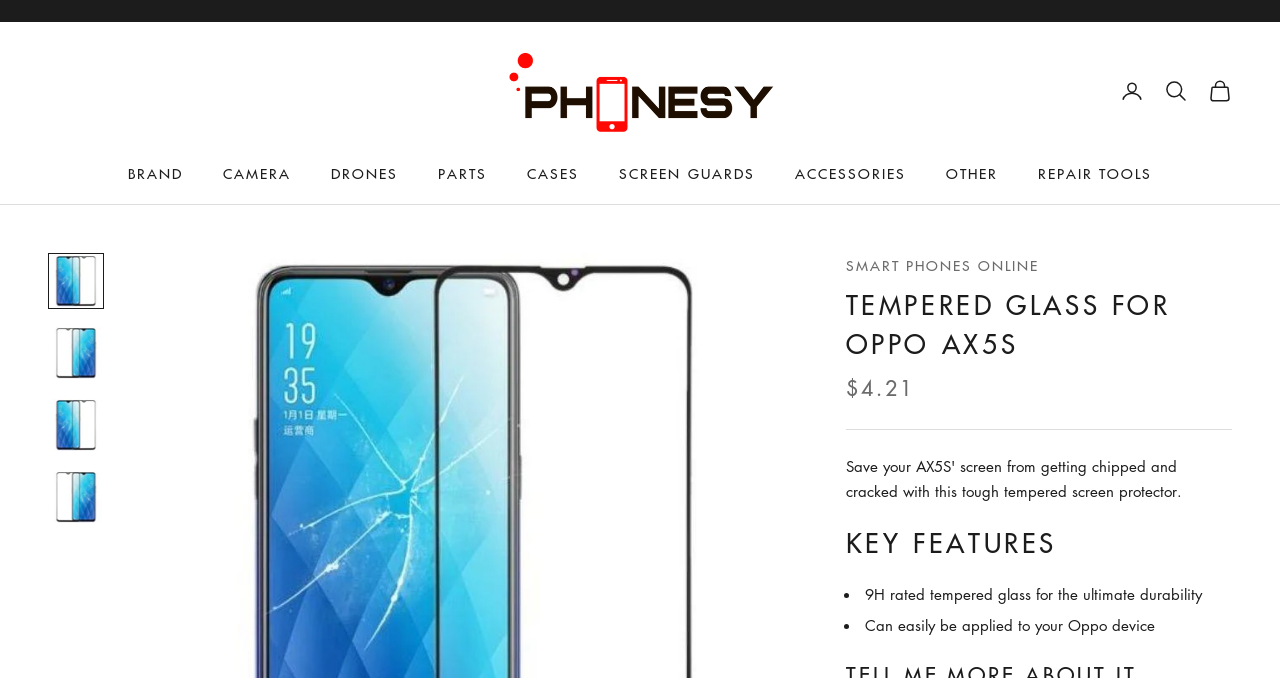How many navigation links are present in the primary navigation section?
Could you answer the question in a detailed manner, providing as much information as possible?

I counted the number of links in the primary navigation section, which includes links like 'CAMERA', 'DRONES', 'SCREEN GUARDS', etc. and found that there are 7 links in total.